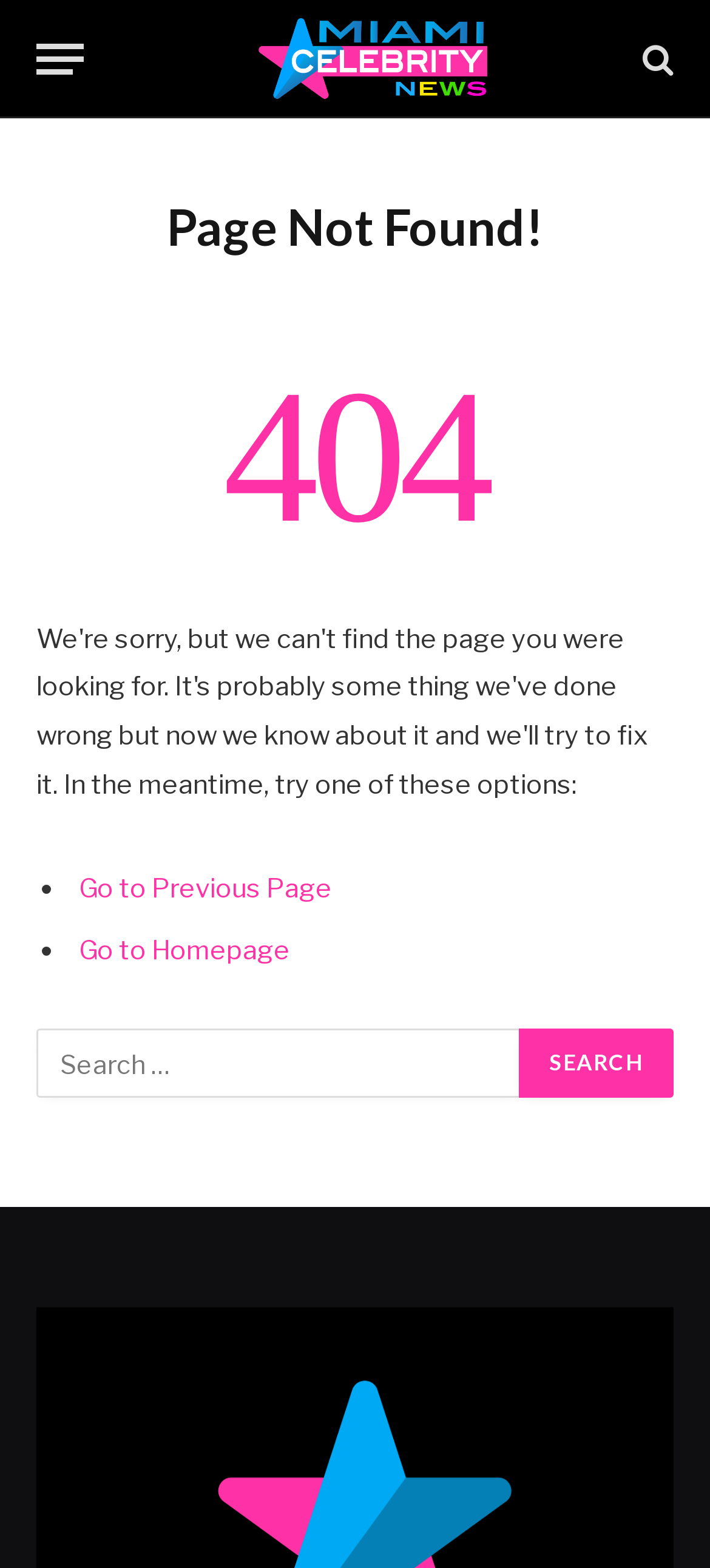Identify the main title of the webpage and generate its text content.

Page Not Found!